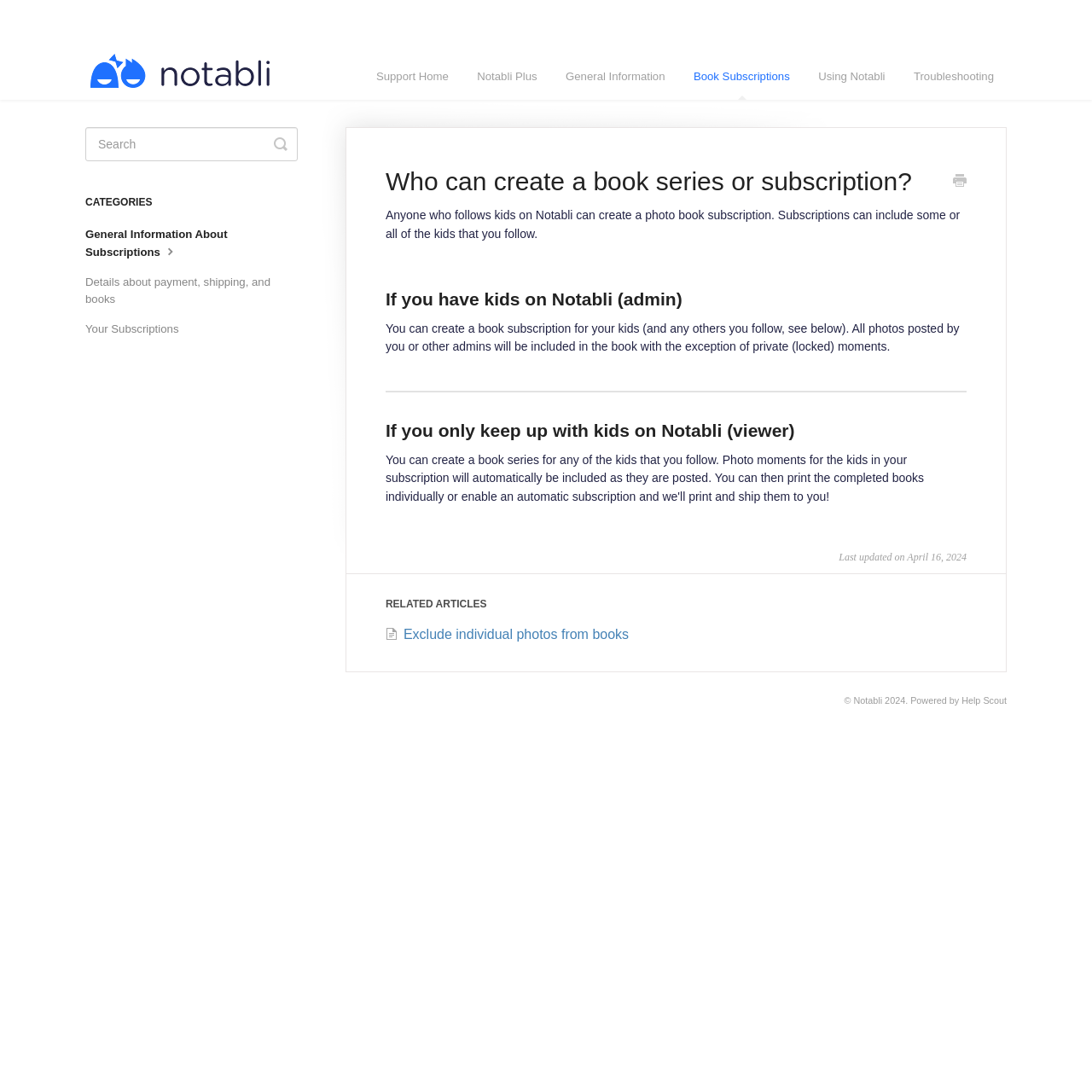Reply to the question below using a single word or brief phrase:
What is the last updated date of the article?

April 16, 2024